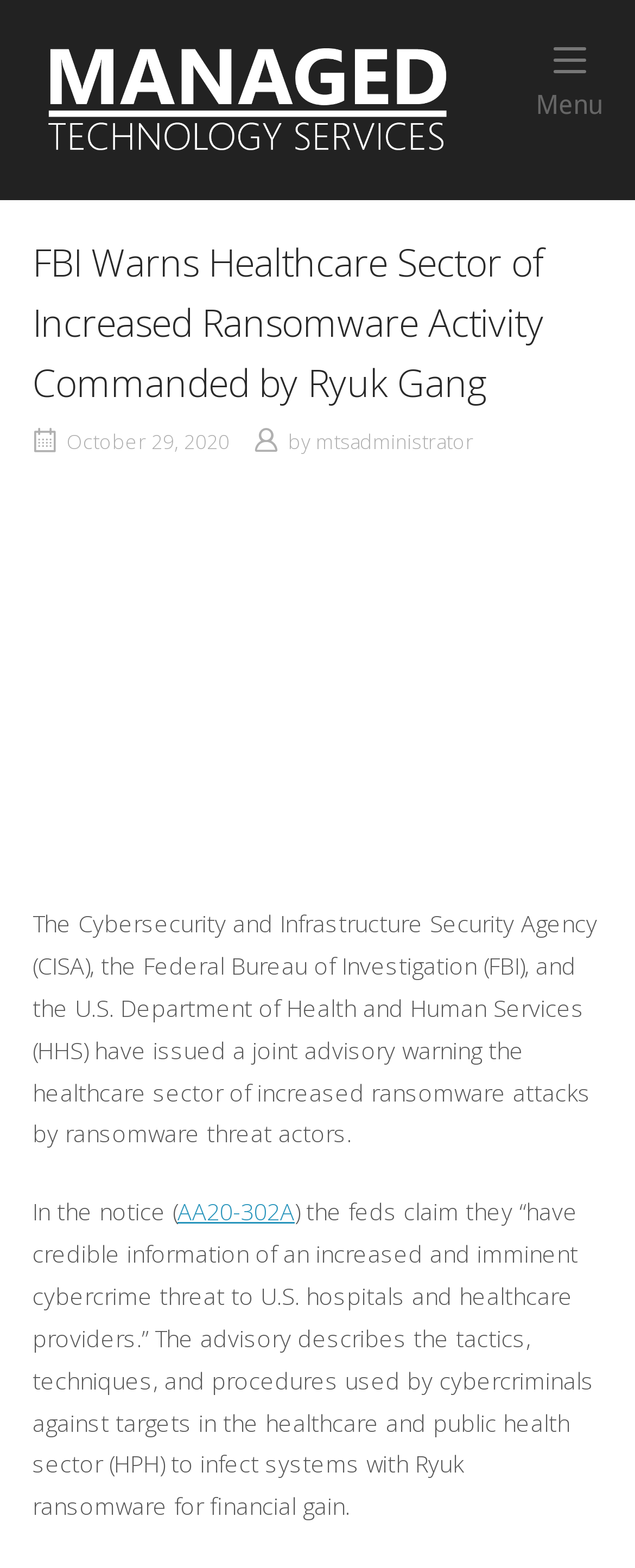How many agencies issued the joint advisory?
Deliver a detailed and extensive answer to the question.

I found the number of agencies by reading the text describing the joint advisory, which mentions 'the Cybersecurity and Infrastructure Security Agency (CISA), the Federal Bureau of Investigation (FBI), and the U.S. Department of Health and Human Services (HHS)' as the agencies that issued the joint advisory.